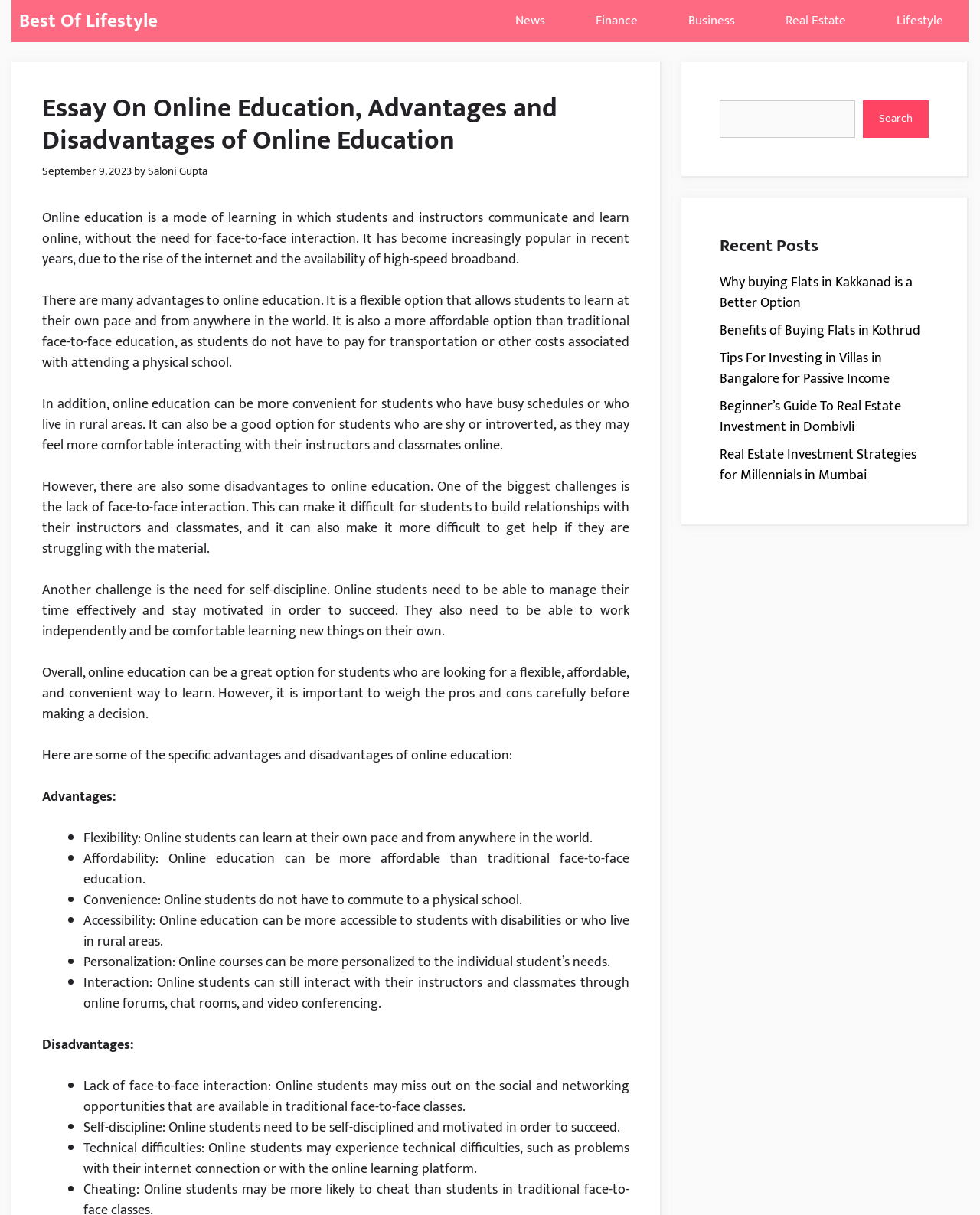Extract the bounding box coordinates of the UI element described by: "News". The coordinates should include four float numbers ranging from 0 to 1, e.g., [left, top, right, bottom].

[0.5, 0.0, 0.582, 0.035]